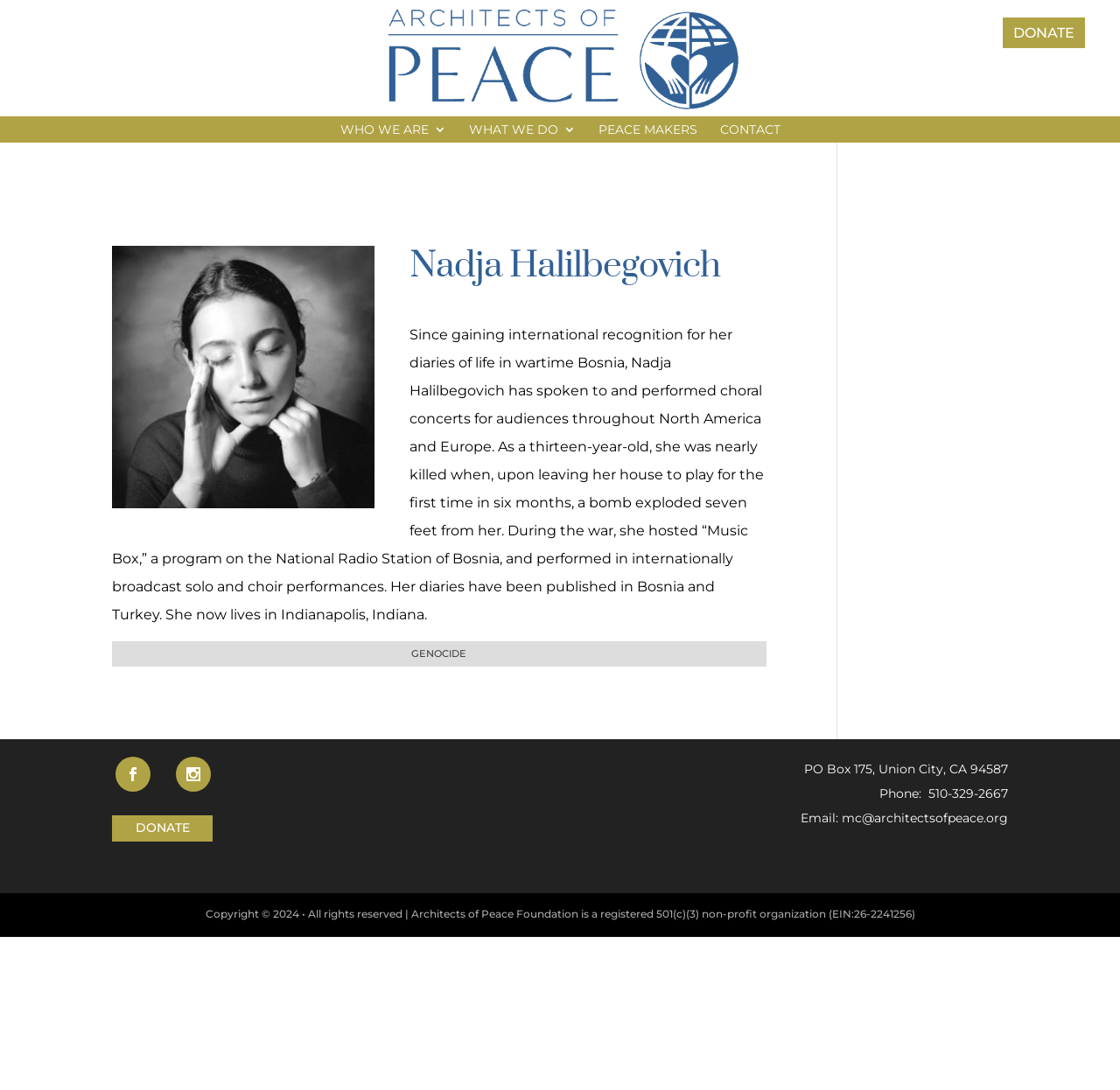What is the name of the organization?
Give a thorough and detailed response to the question.

The organization's name is mentioned in the link 'Architects of Peace' at the top of the webpage, and also in the copyright information at the bottom of the webpage.